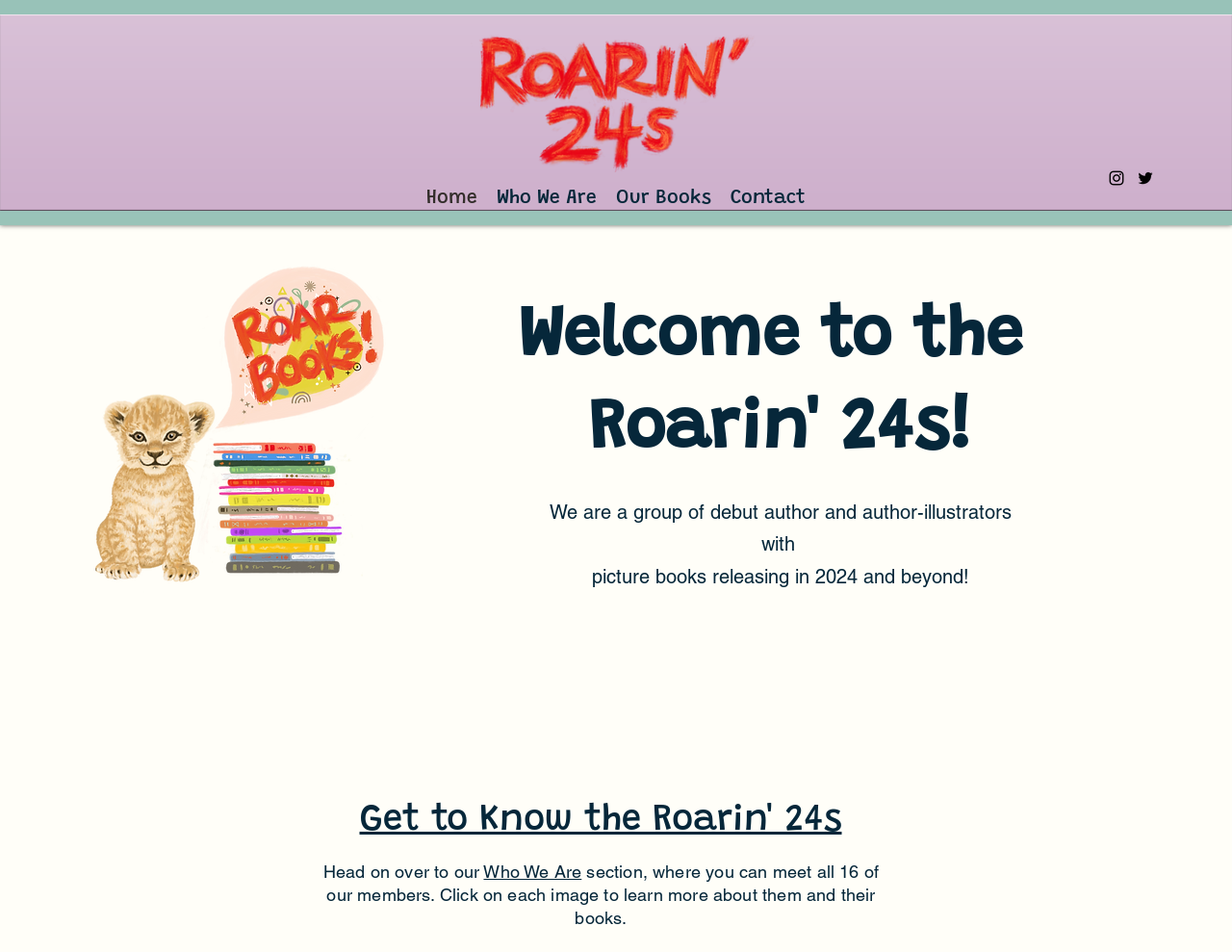What is the purpose of the 'Who We Are' section?
Provide a comprehensive and detailed answer to the question.

The purpose of the 'Who We Are' section can be inferred from the text 'Head on over to our Who We Are section, where you can meet all 16 of our members.' which is located in the section 'Get to Know the Roarin' 24s'.